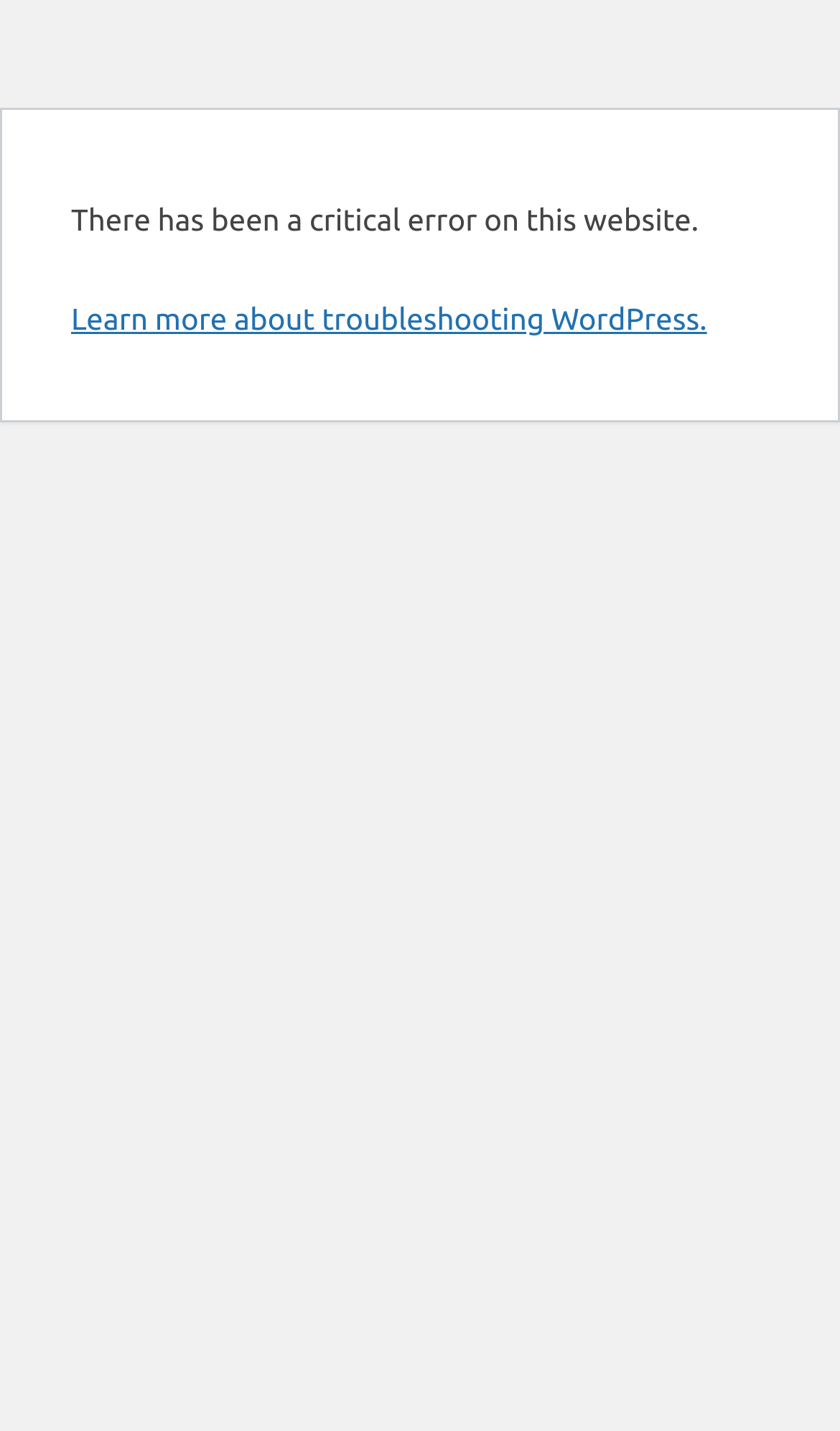Identify the bounding box of the UI component described as: "Oklahoma History Website Continuance Fund".

None